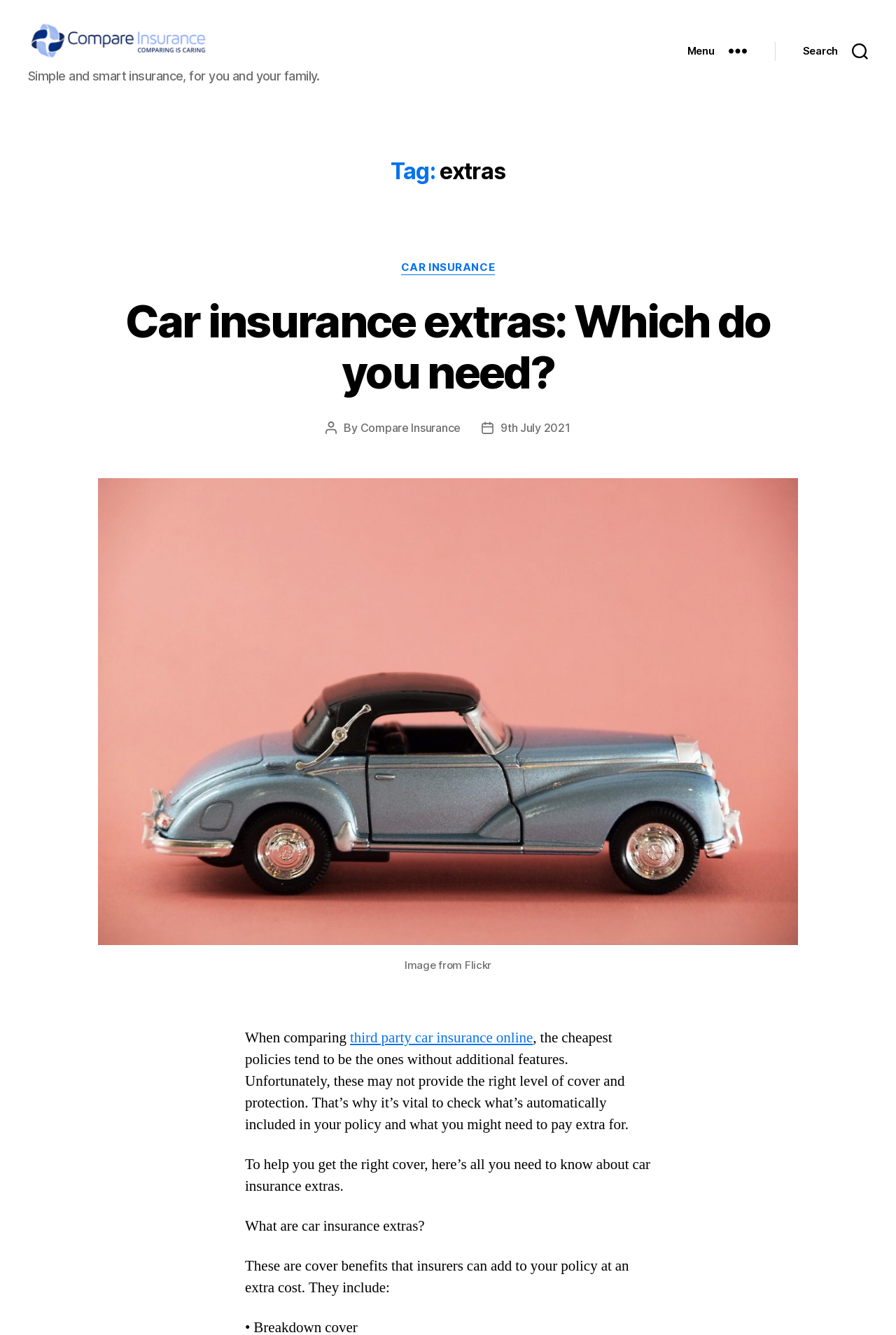Please specify the bounding box coordinates of the clickable section necessary to execute the following command: "Learn more about 'third party car insurance online'".

[0.391, 0.786, 0.595, 0.8]